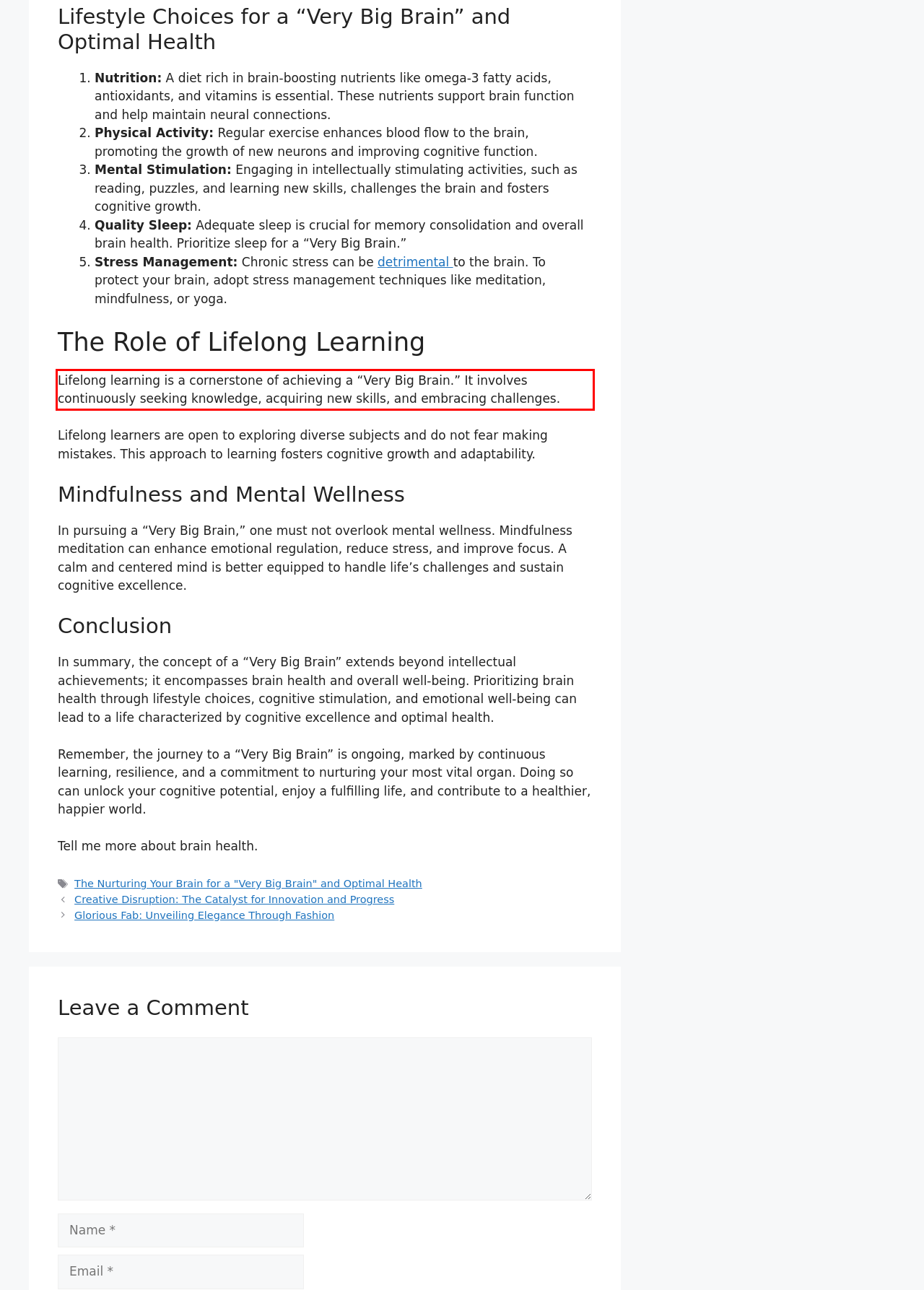Perform OCR on the text inside the red-bordered box in the provided screenshot and output the content.

Lifelong learning is a cornerstone of achieving a “Very Big Brain.” It involves continuously seeking knowledge, acquiring new skills, and embracing challenges.